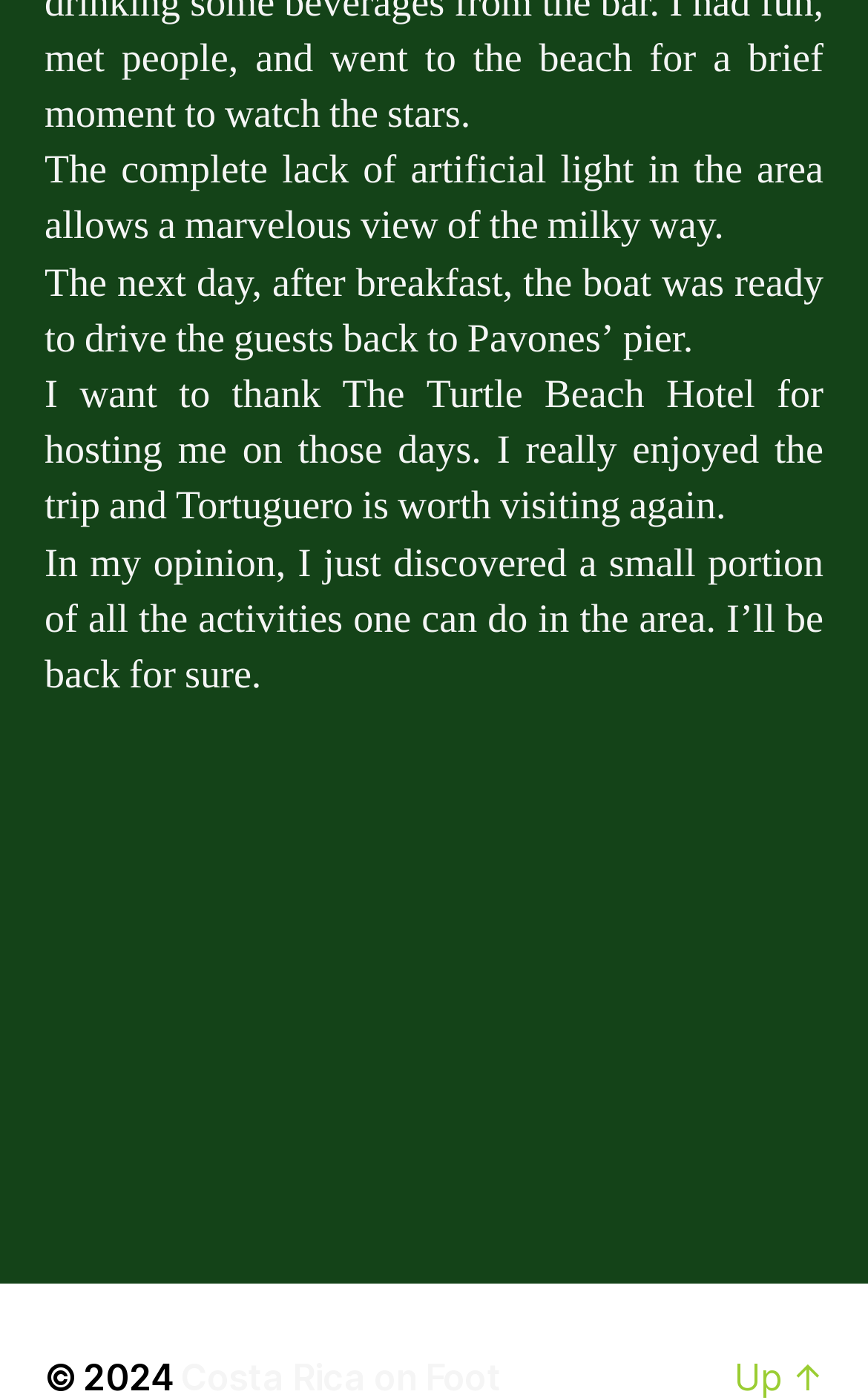What is the author's opinion about Tortuguero?
From the screenshot, provide a brief answer in one word or phrase.

It's worth visiting again